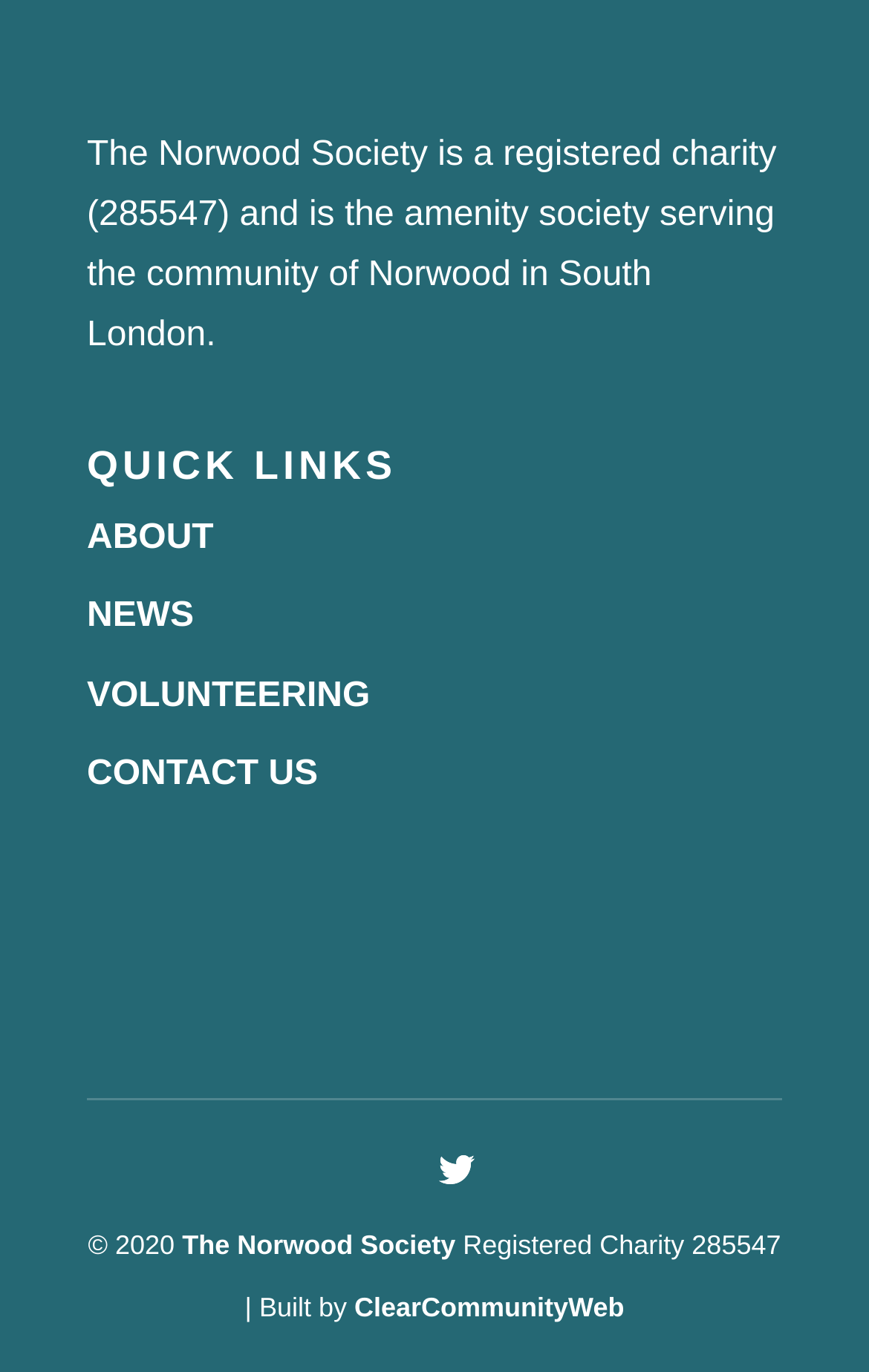What is the year of copyright?
Give a one-word or short phrase answer based on the image.

2020